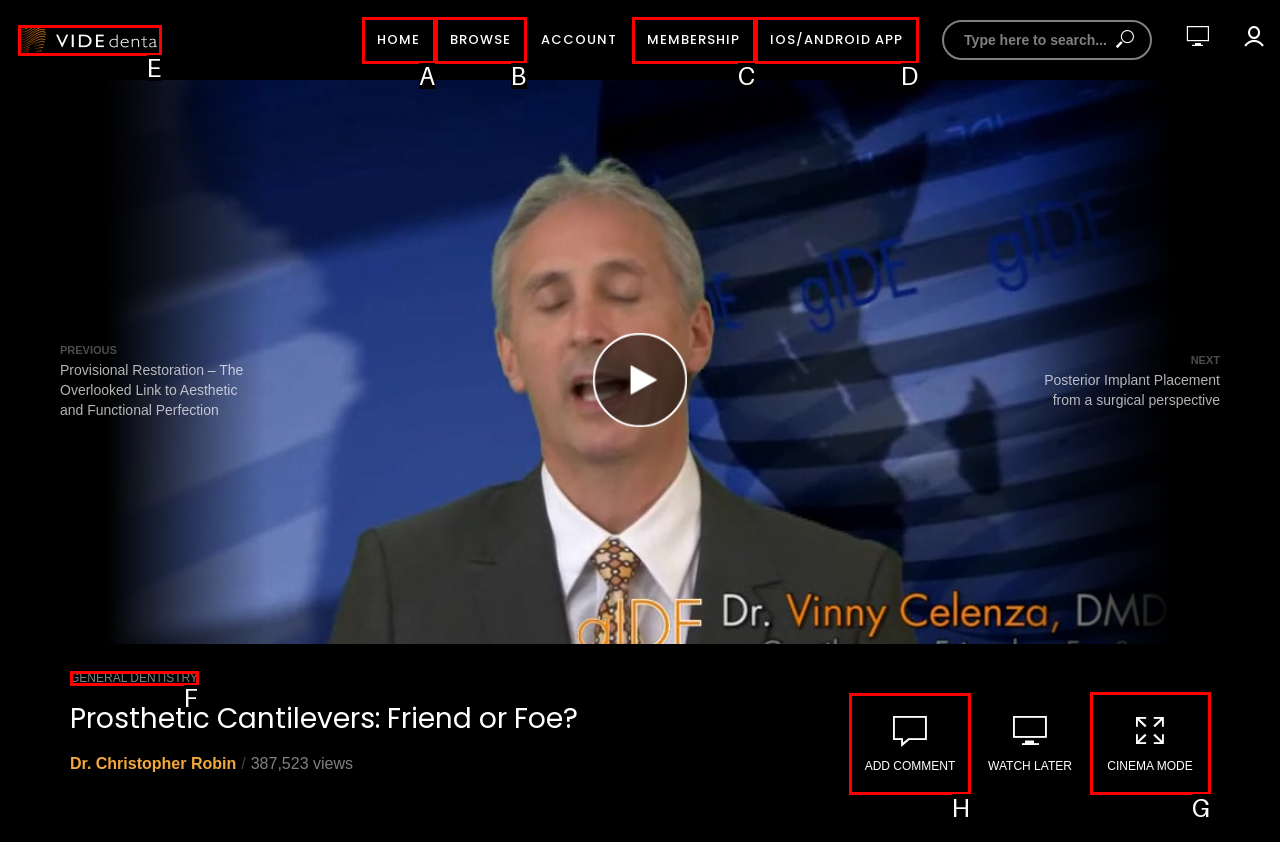Tell me which option I should click to complete the following task: add a comment Answer with the option's letter from the given choices directly.

H